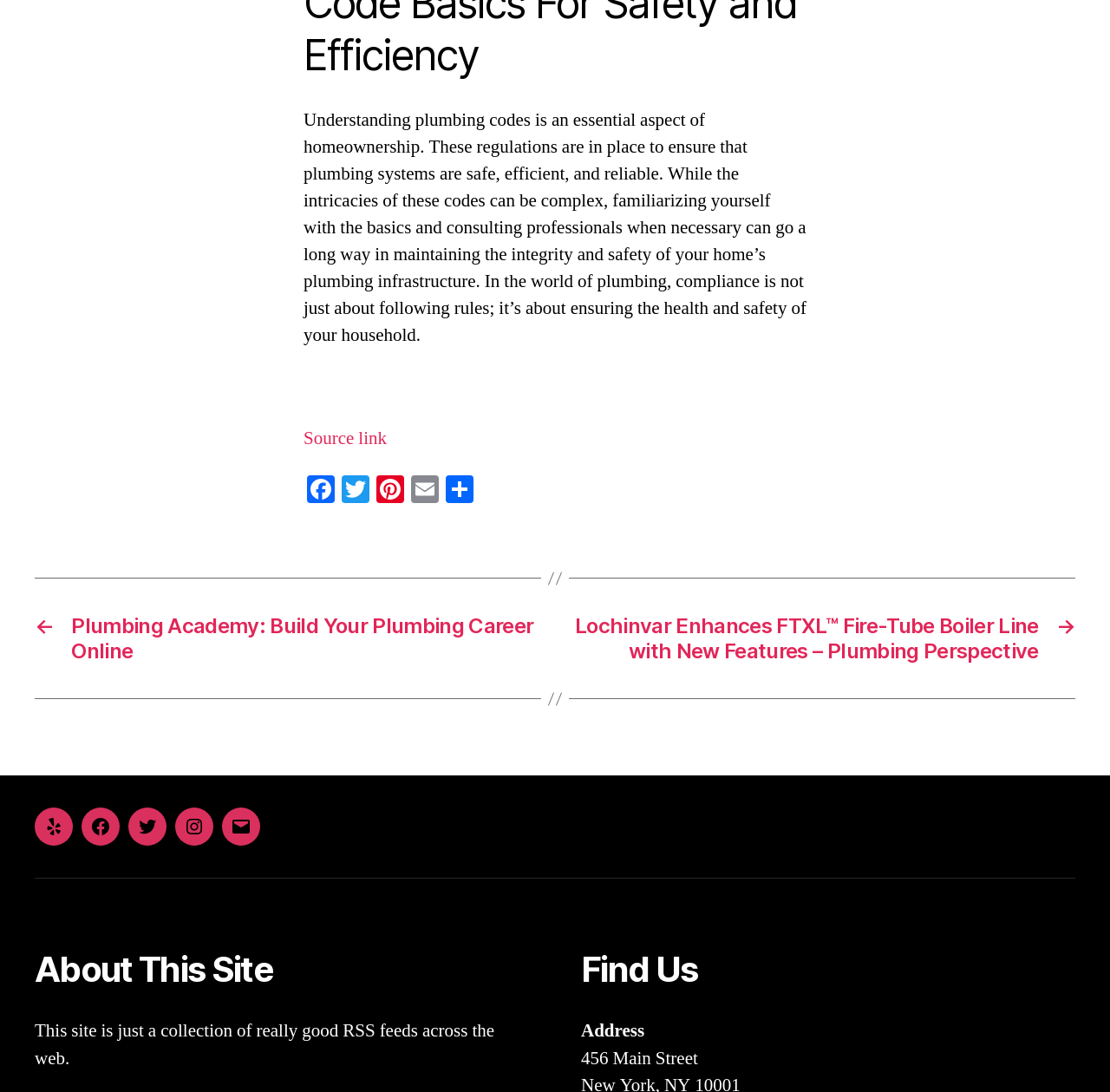Please provide the bounding box coordinates for the element that needs to be clicked to perform the following instruction: "Check the site's address". The coordinates should be given as four float numbers between 0 and 1, i.e., [left, top, right, bottom].

[0.523, 0.959, 0.629, 0.98]